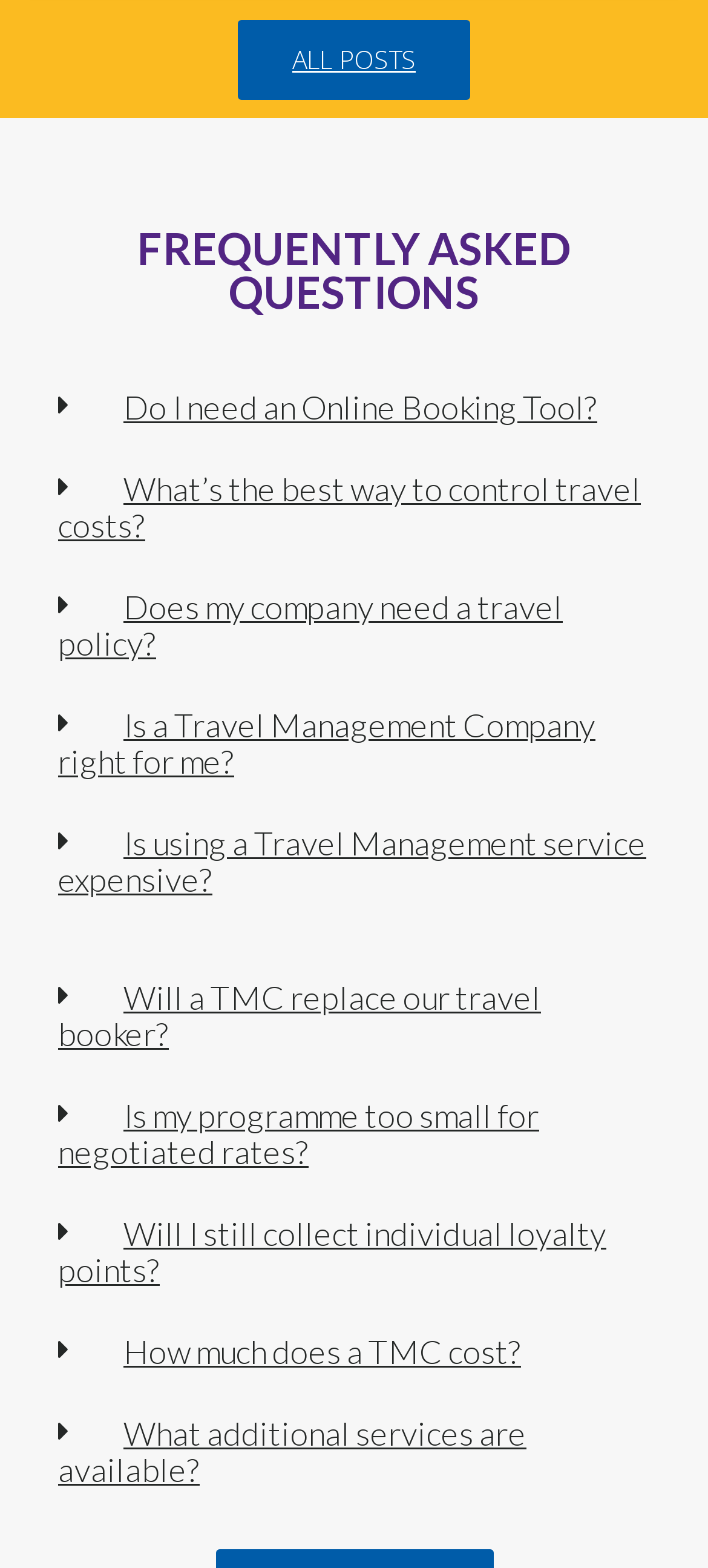What is the first FAQ question?
Please provide a detailed and comprehensive answer to the question.

I looked at the first button with a question on the page, and it says 'Do I need an Online Booking Tool?'.